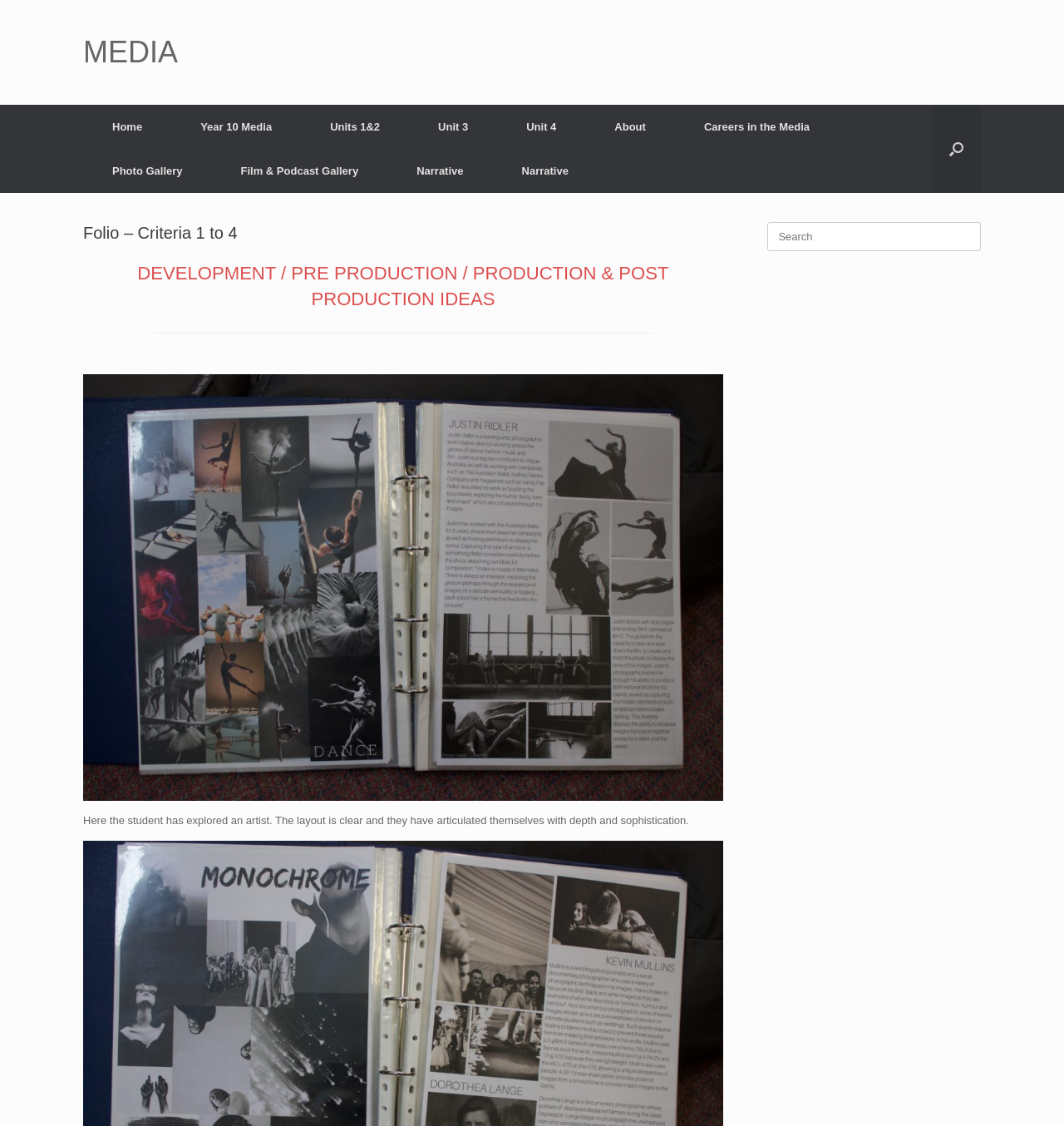Please locate the bounding box coordinates of the region I need to click to follow this instruction: "View 'Film & Podcast Gallery'".

[0.199, 0.132, 0.364, 0.171]